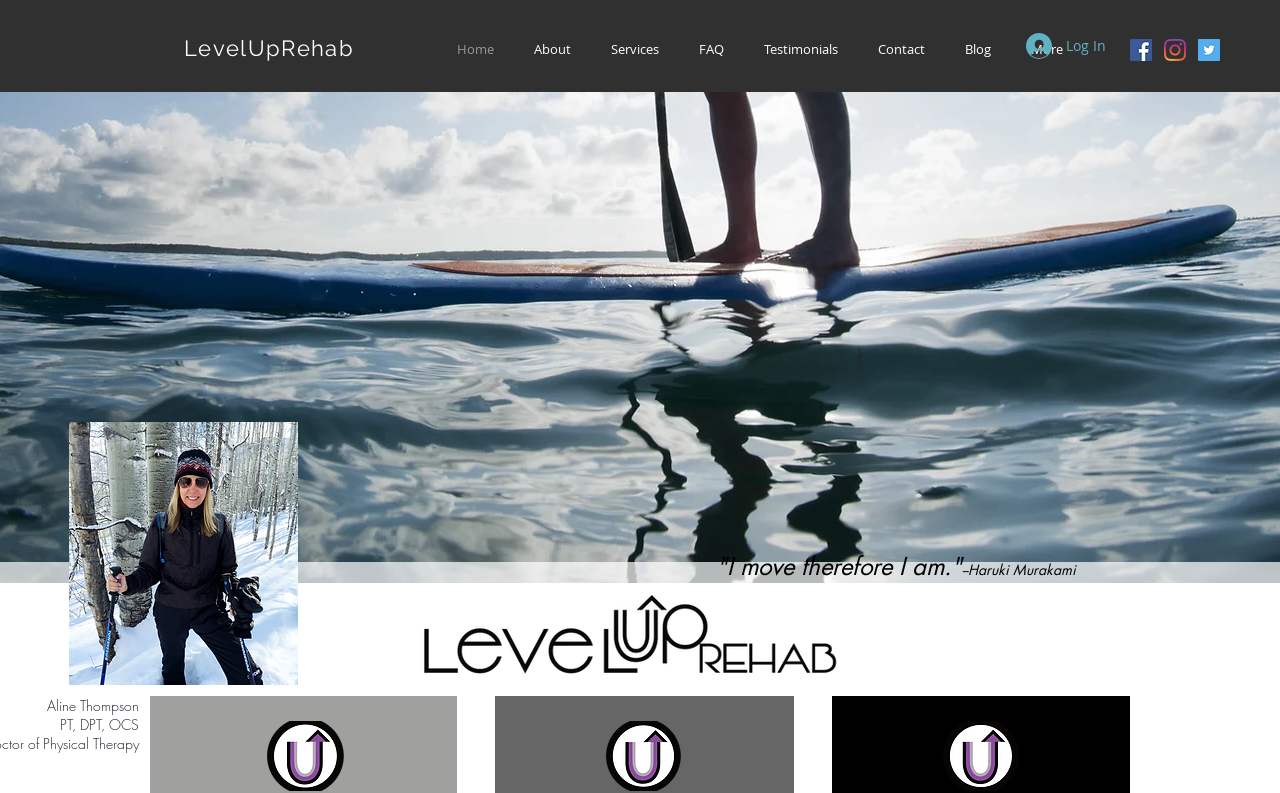Please specify the bounding box coordinates in the format (top-left x, top-left y, bottom-right x, bottom-right y), with all values as floating point numbers between 0 and 1. Identify the bounding box of the UI element described by: More

[0.79, 0.048, 0.846, 0.077]